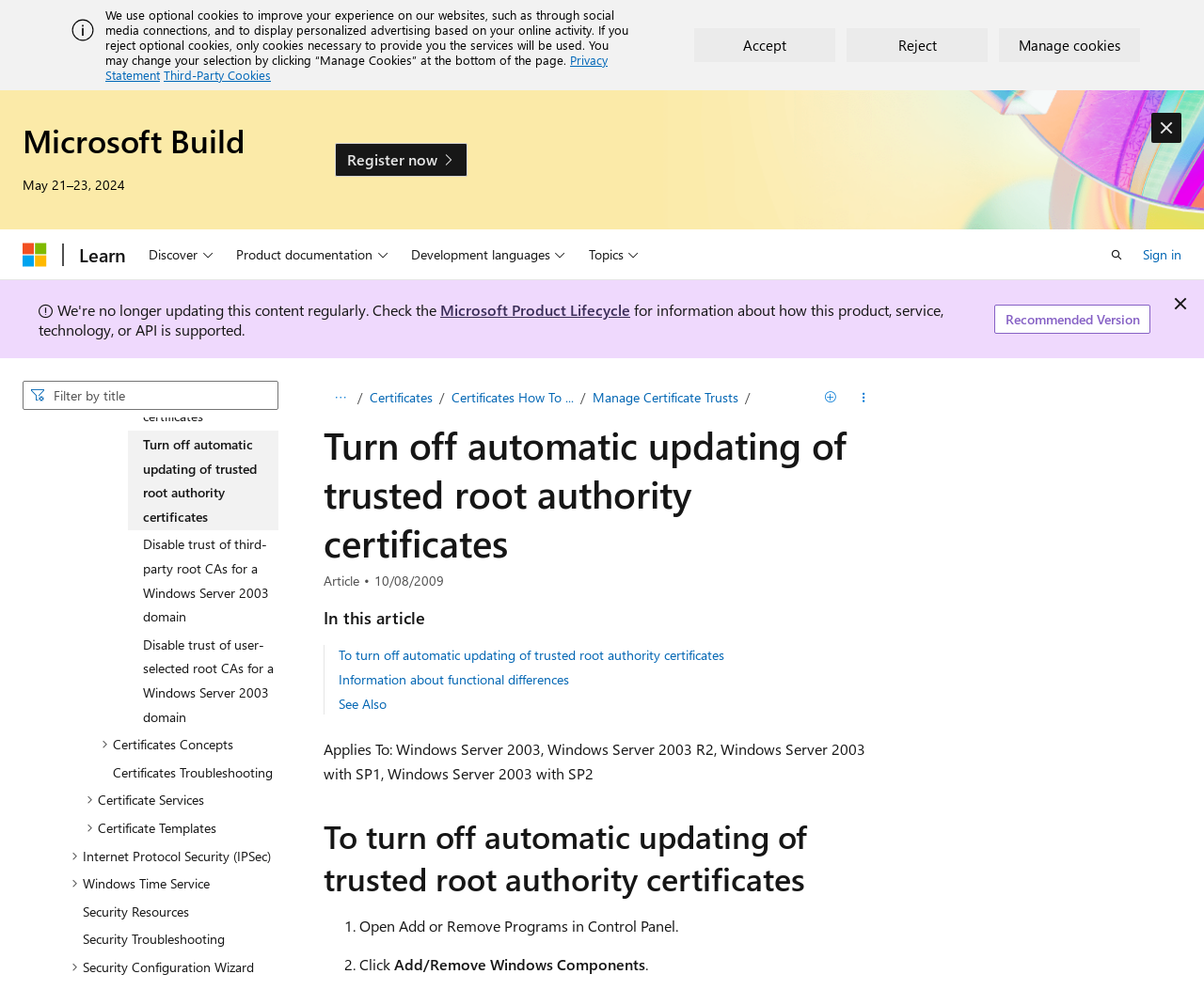Give a one-word or short-phrase answer to the following question: 
What is the purpose of the 'Manage Cookies' button?

To manage cookies